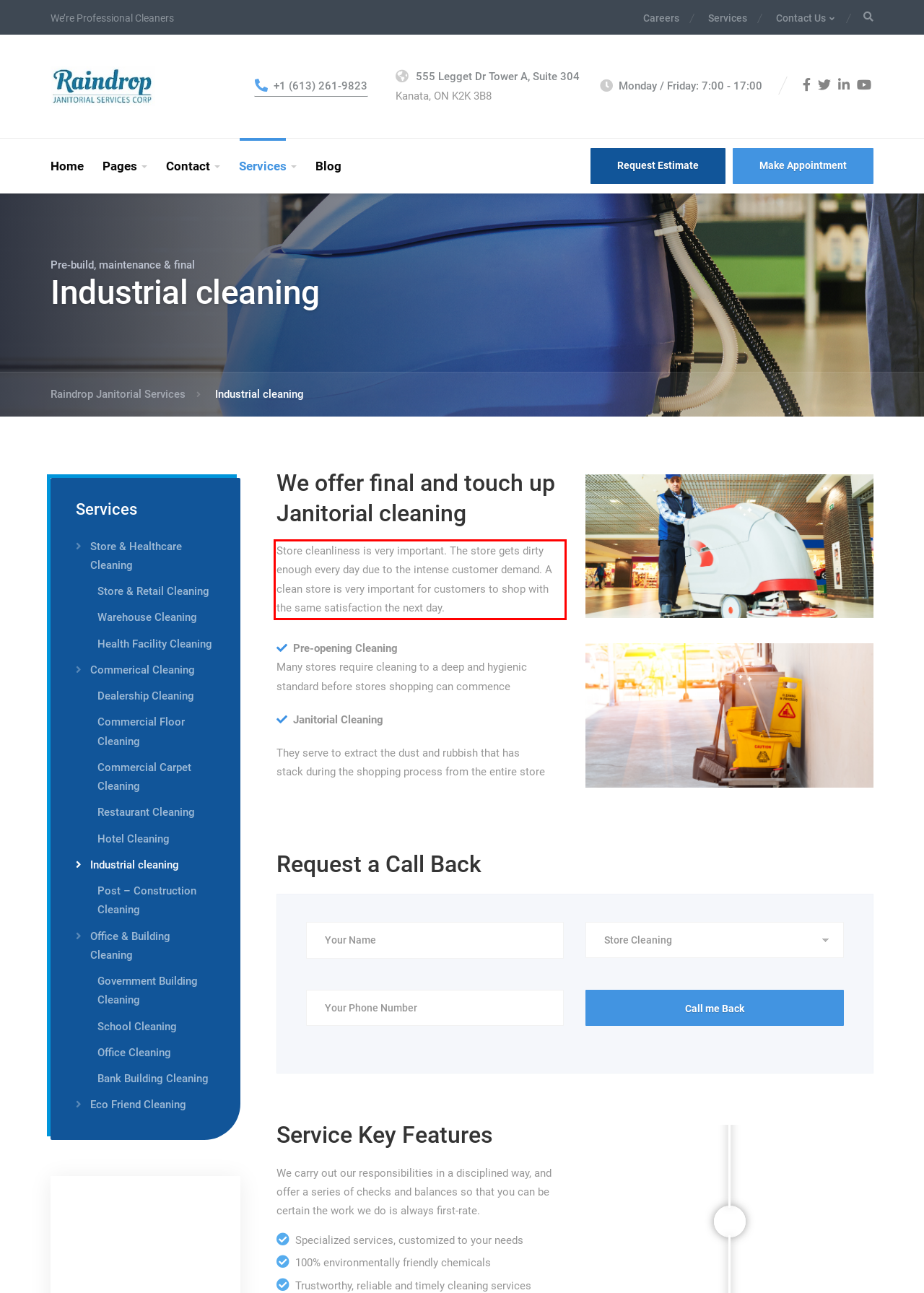Identify the text inside the red bounding box on the provided webpage screenshot by performing OCR.

Store cleanliness is very important. The store gets dirty enough every day due to the intense customer demand. A clean store is very important for customers to shop with the same satisfaction the next day.